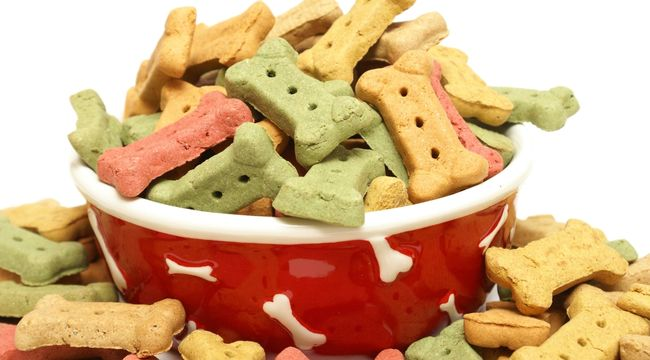What is the color of the bowl holding the dog treats?
Could you answer the question in a detailed manner, providing as much information as possible?

The image displays a bright red bowl that is decorated with playful white bone patterns, and it is this bowl that holds the vibrant assortment of dog treats.